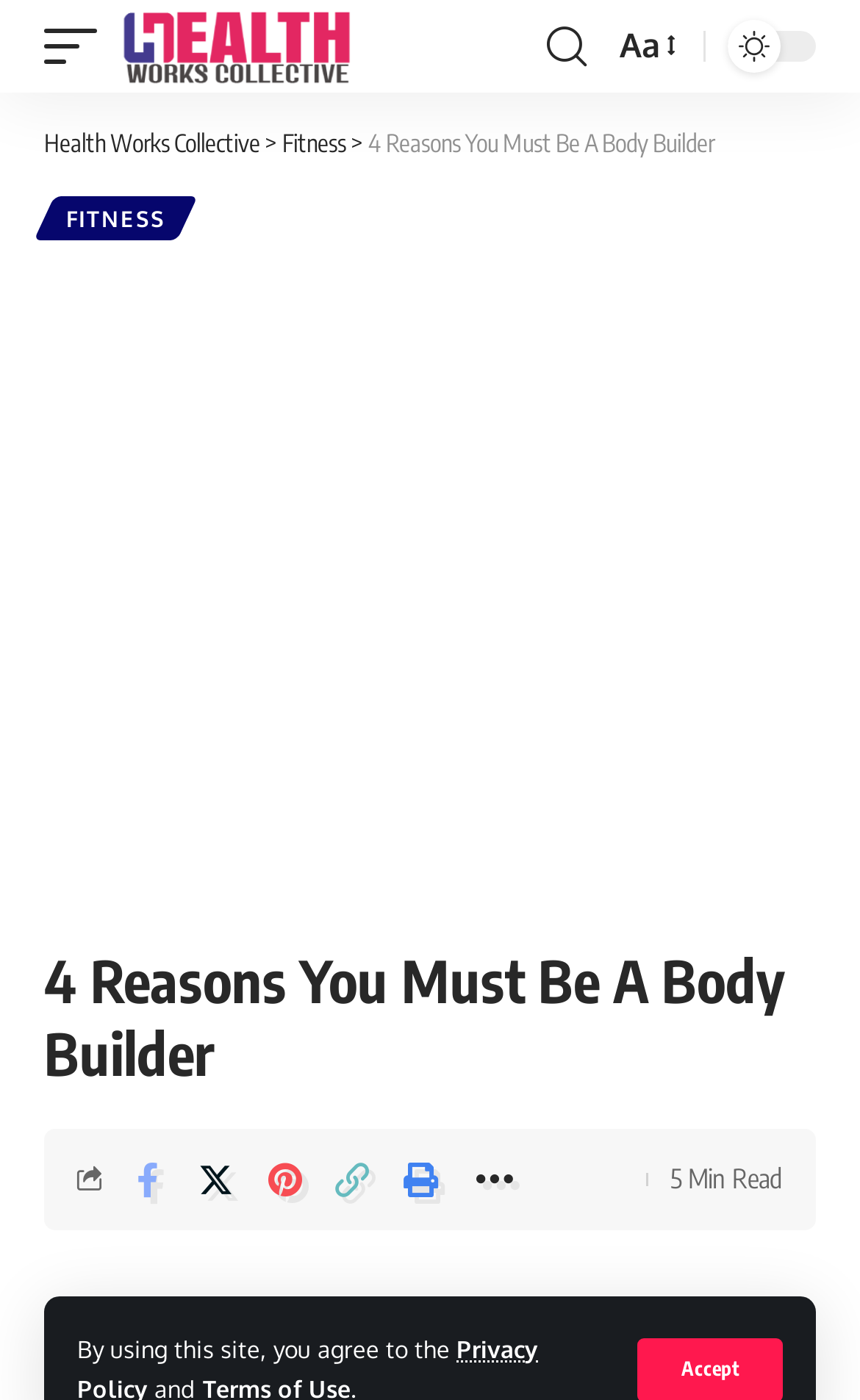Using the format (top-left x, top-left y, bottom-right x, bottom-right y), and given the element description, identify the bounding box coordinates within the screenshot: aria-label="Share on Twitter"

[0.215, 0.817, 0.287, 0.868]